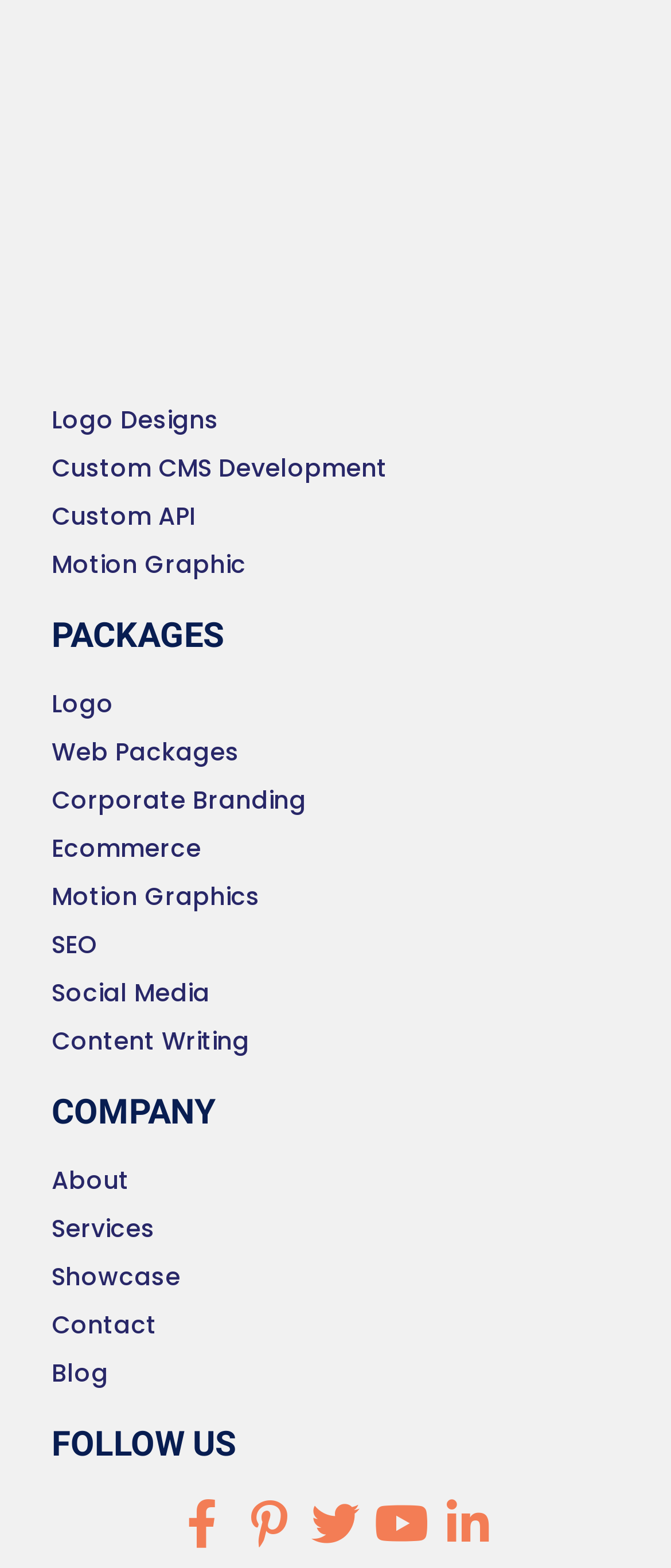Find the bounding box of the UI element described as: "Custom CMS Development". The bounding box coordinates should be given as four float values between 0 and 1, i.e., [left, top, right, bottom].

[0.077, 0.287, 0.923, 0.31]